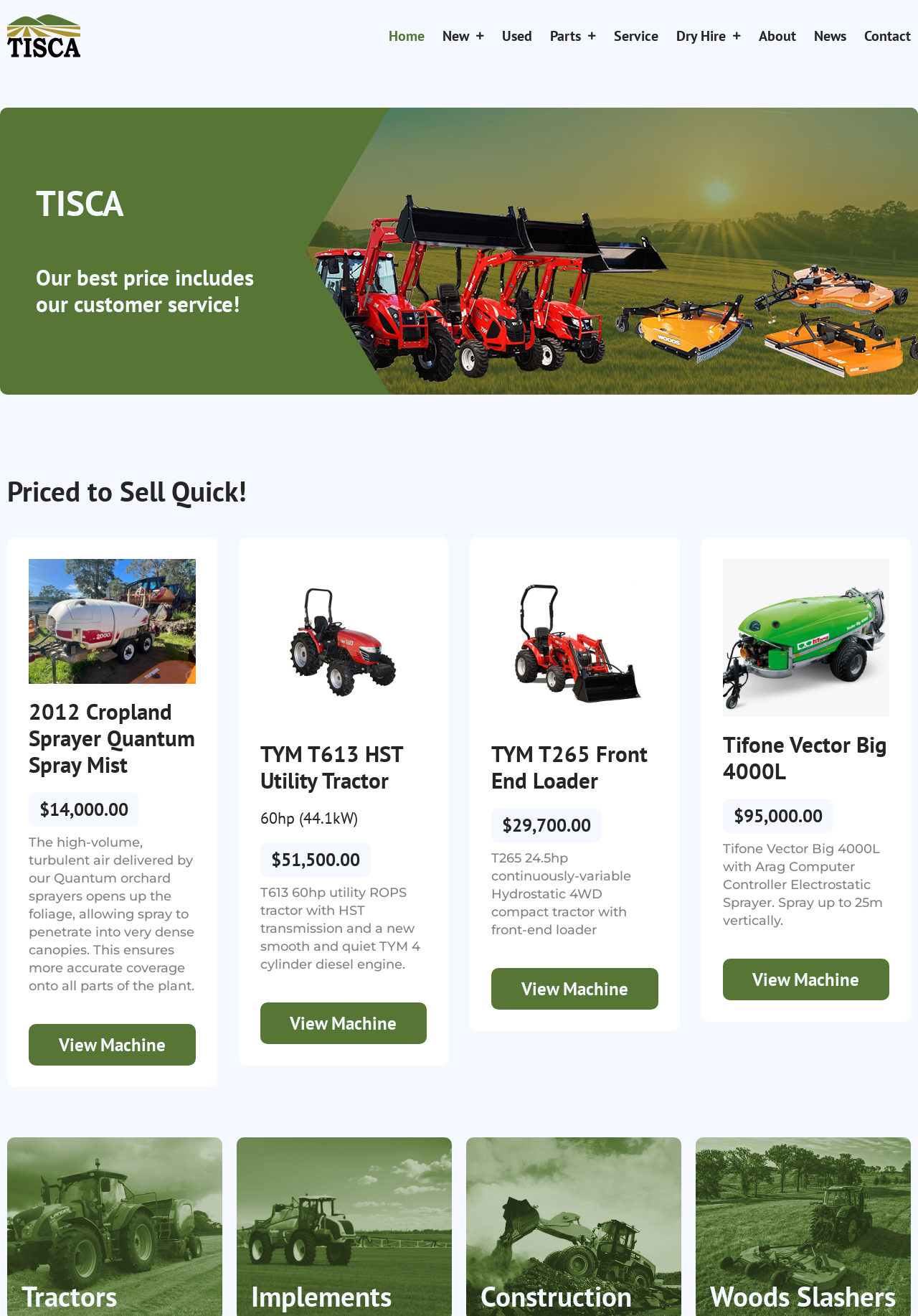What categories are listed at the bottom of the page?
Give a single word or phrase answer based on the content of the image.

Tractors, Implements, Construction, Woods Slashers